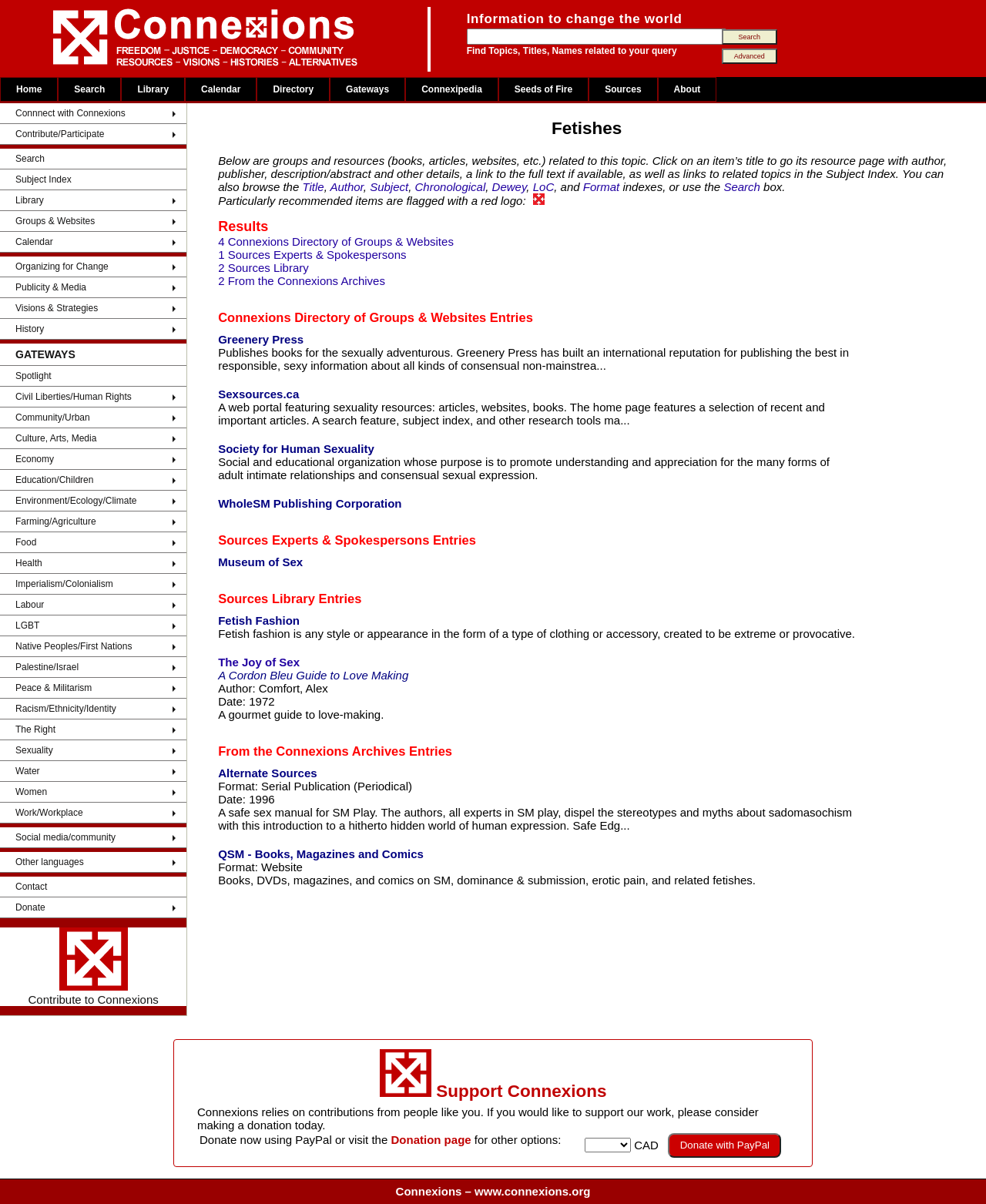Find the bounding box coordinates for the area that must be clicked to perform this action: "Browse the subject index".

[0.059, 0.093, 0.123, 0.103]